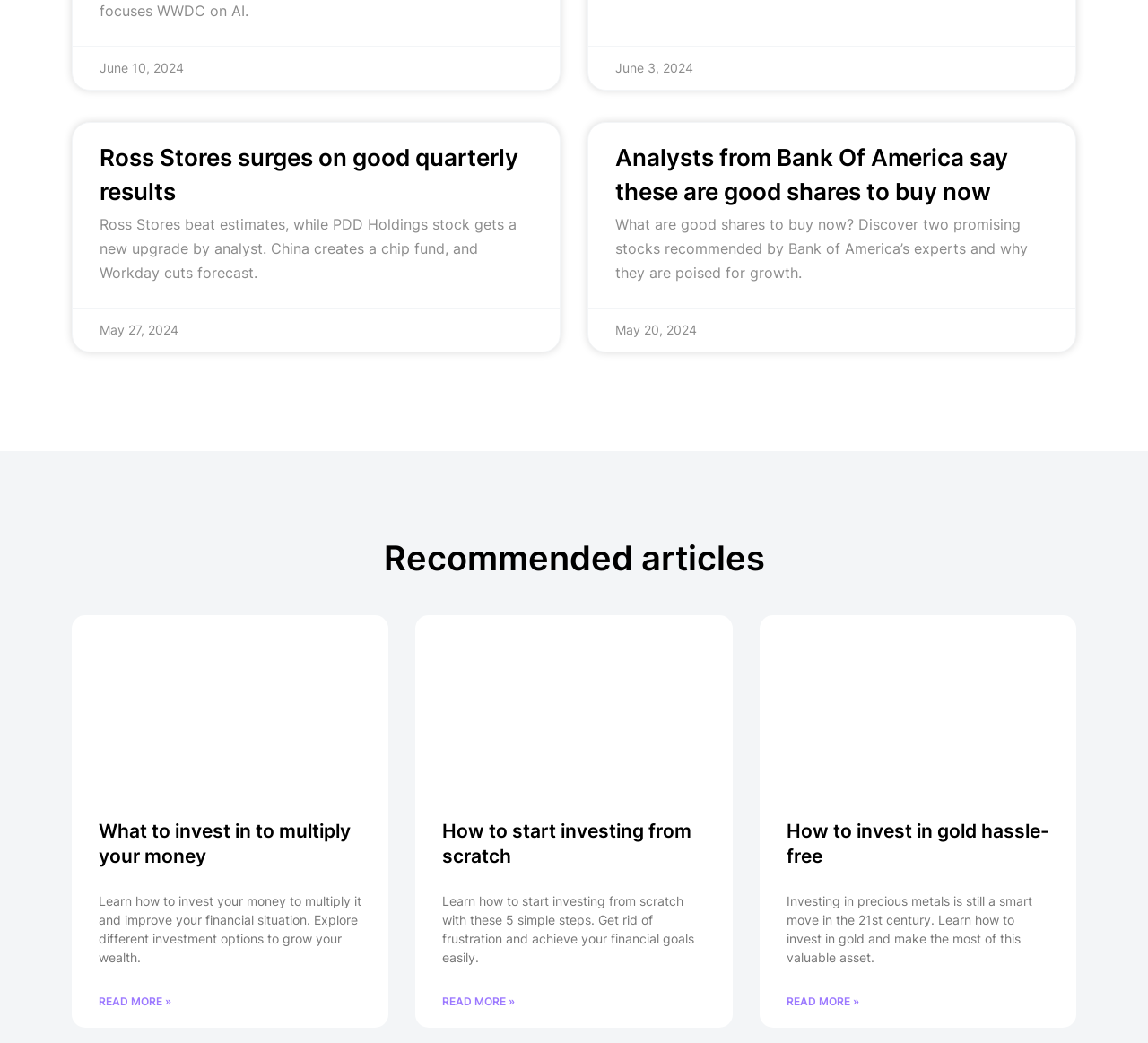Pinpoint the bounding box coordinates of the element that must be clicked to accomplish the following instruction: "Discover what to invest in to multiply your money". The coordinates should be in the format of four float numbers between 0 and 1, i.e., [left, top, right, bottom].

[0.086, 0.786, 0.305, 0.831]